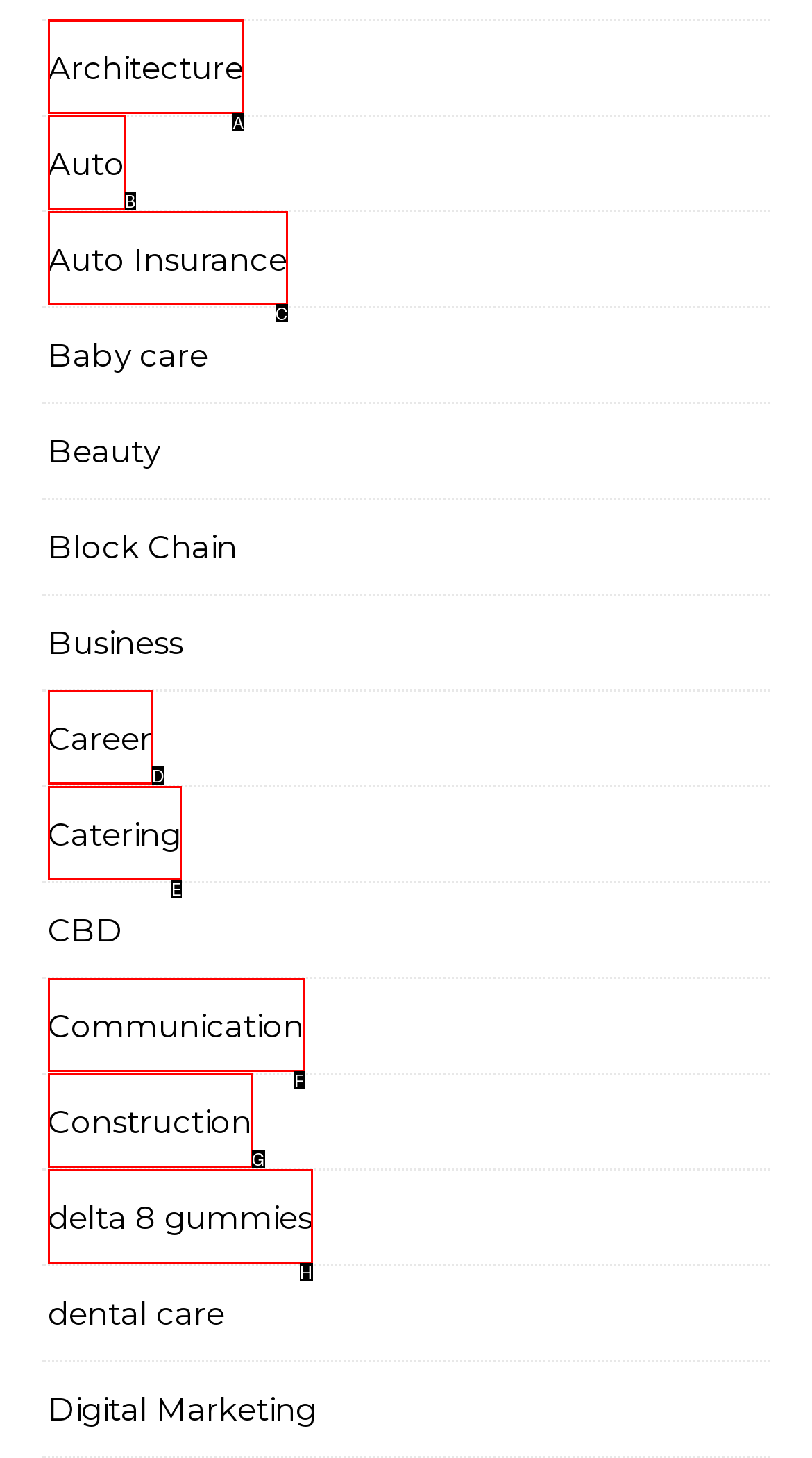For the task: Explore Auto Insurance, identify the HTML element to click.
Provide the letter corresponding to the right choice from the given options.

C